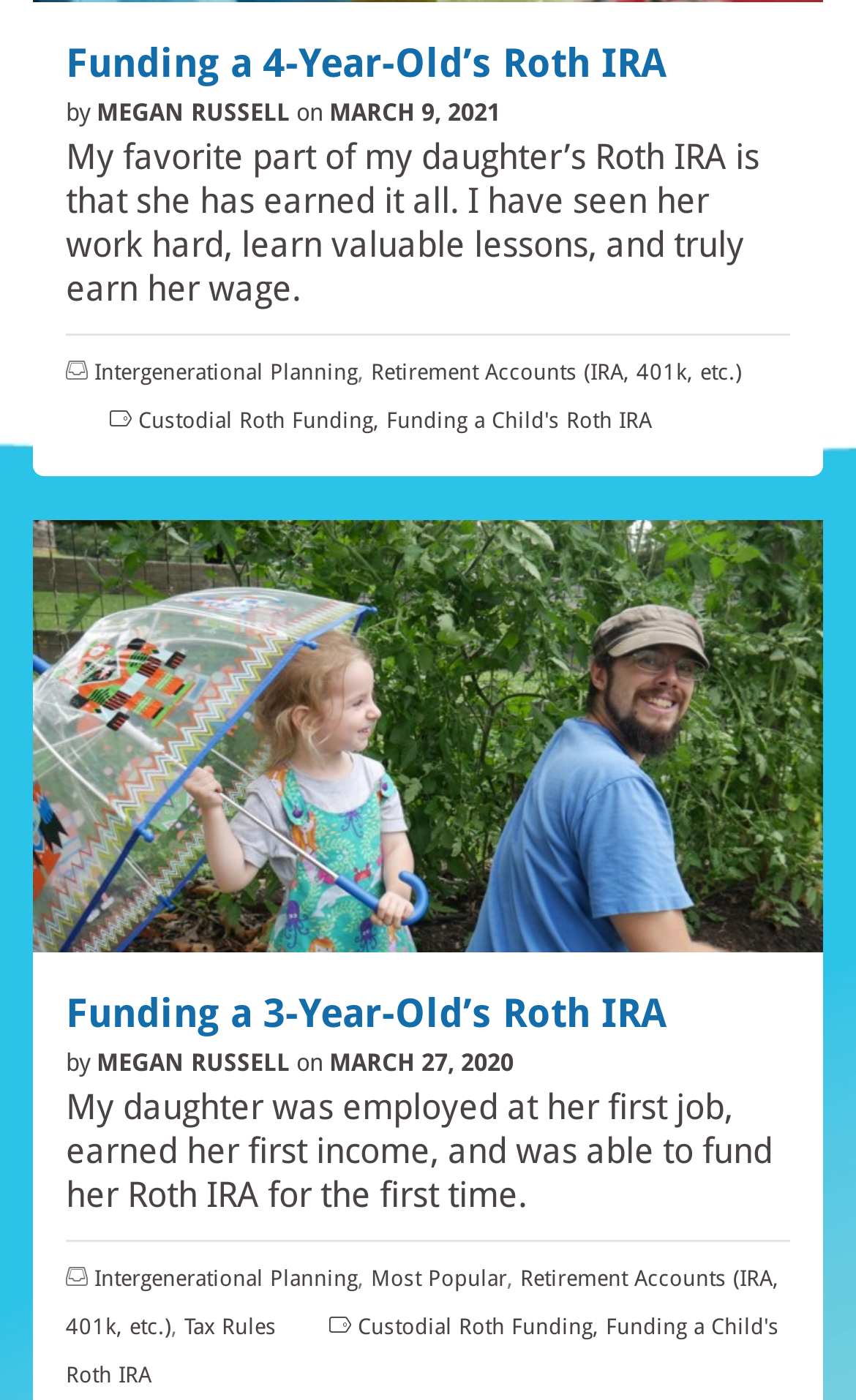How many articles are on this webpage?
Provide a short answer using one word or a brief phrase based on the image.

2